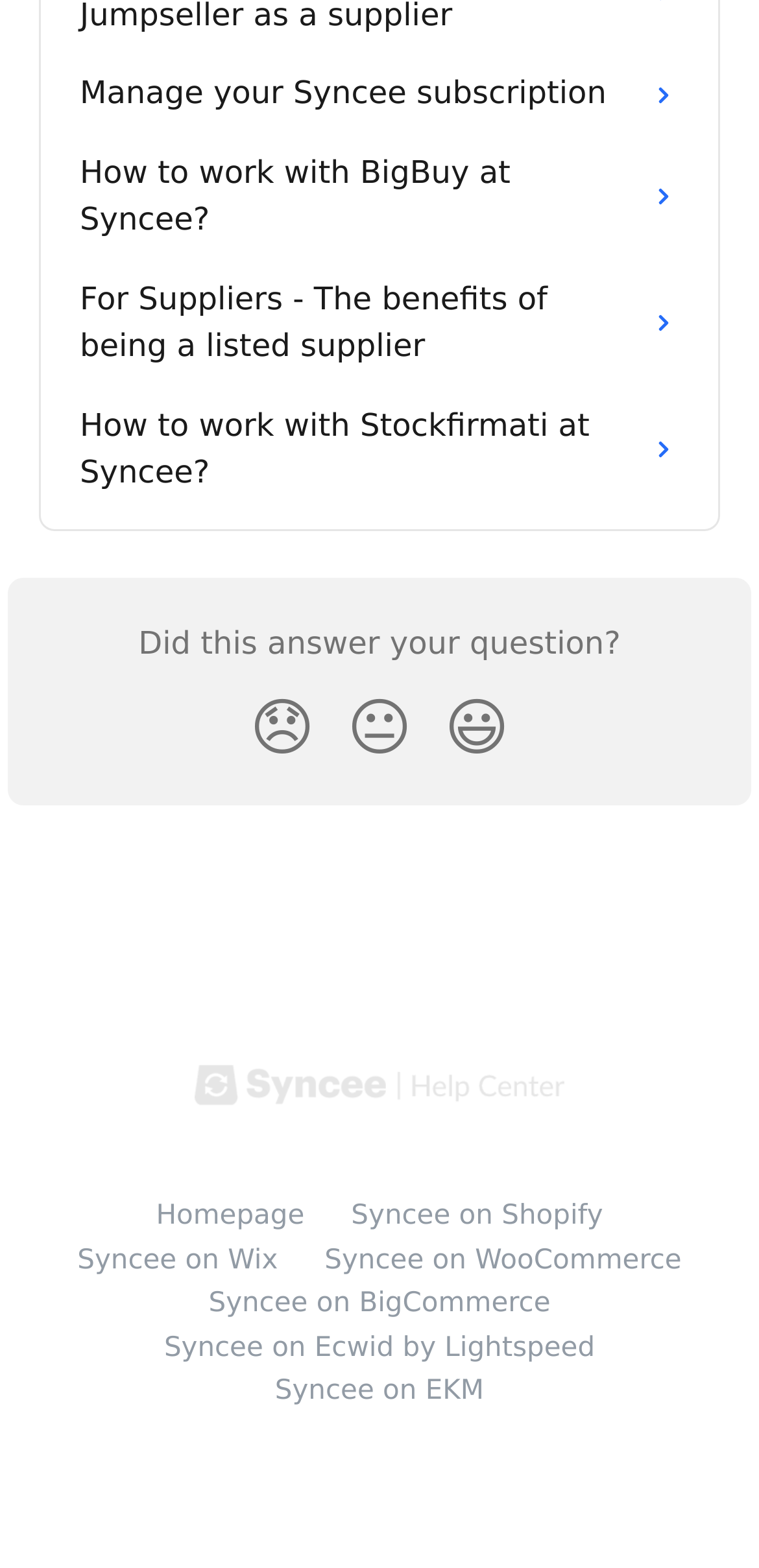Refer to the element description 😐 and identify the corresponding bounding box in the screenshot. Format the coordinates as (top-left x, top-left y, bottom-right x, bottom-right y) with values in the range of 0 to 1.

[0.436, 0.431, 0.564, 0.499]